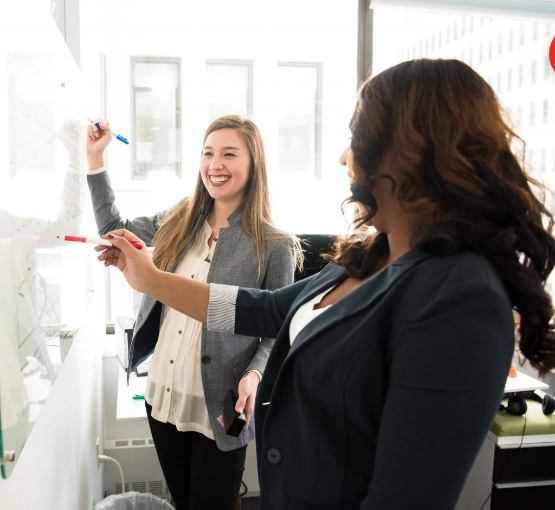Give a detailed account of the contents of the image.

In a bright and modern office environment, two women engage in a collaborative brainstorming session. One woman, clad in a gray blazer with a white blouse, stands joyfully at a whiteboard, holding a blue marker in her right hand and a red marker in her left. Her bright smile reflects excitement as she discusses ideas. The other woman, dressed in a dark blue blazer, faces her, attentively listening while her hands rest at her sides. The sun filters through large windows, illuminating the space and creating a productive atmosphere. This image captures the essence of teamwork and the connection between school governance and real-life outcomes, as emphasized in the accompanying context about charter school governance.